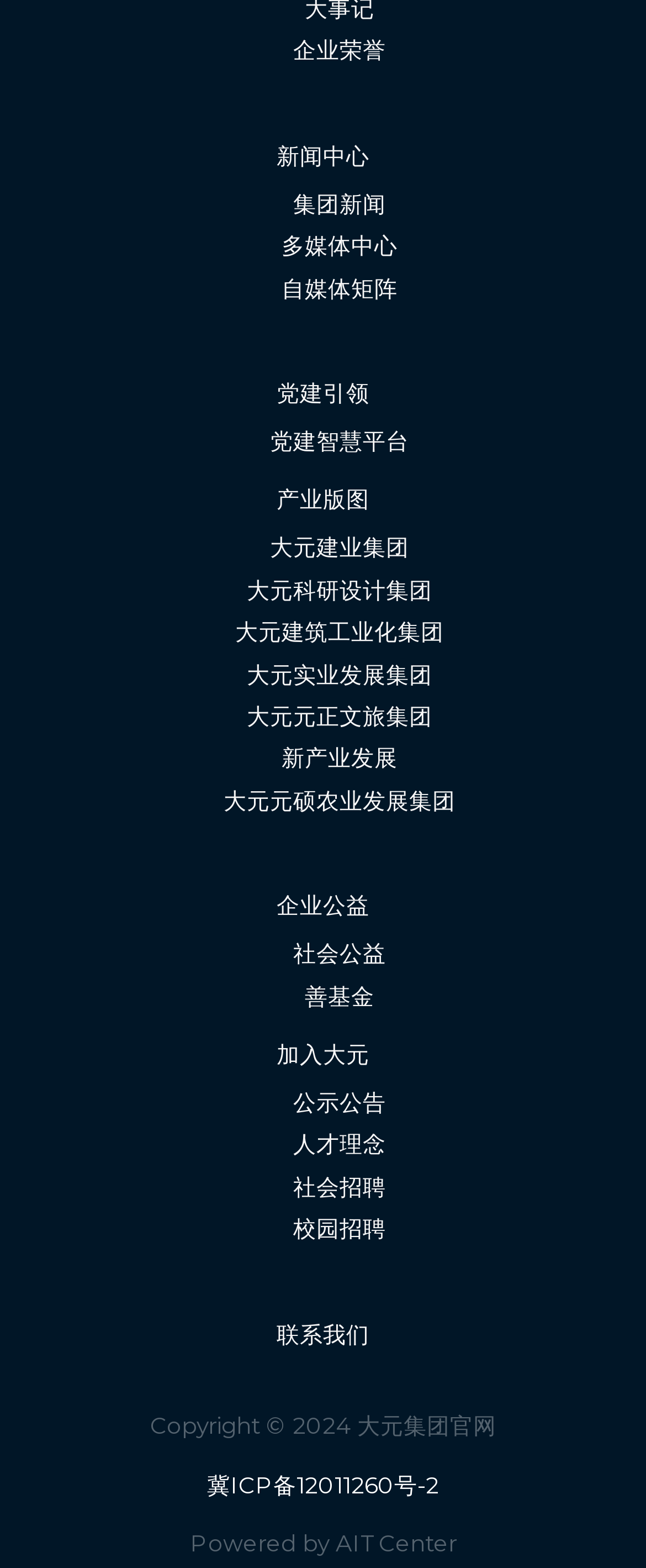Kindly respond to the following question with a single word or a brief phrase: 
What is the topmost link on the webpage?

企业荣誉